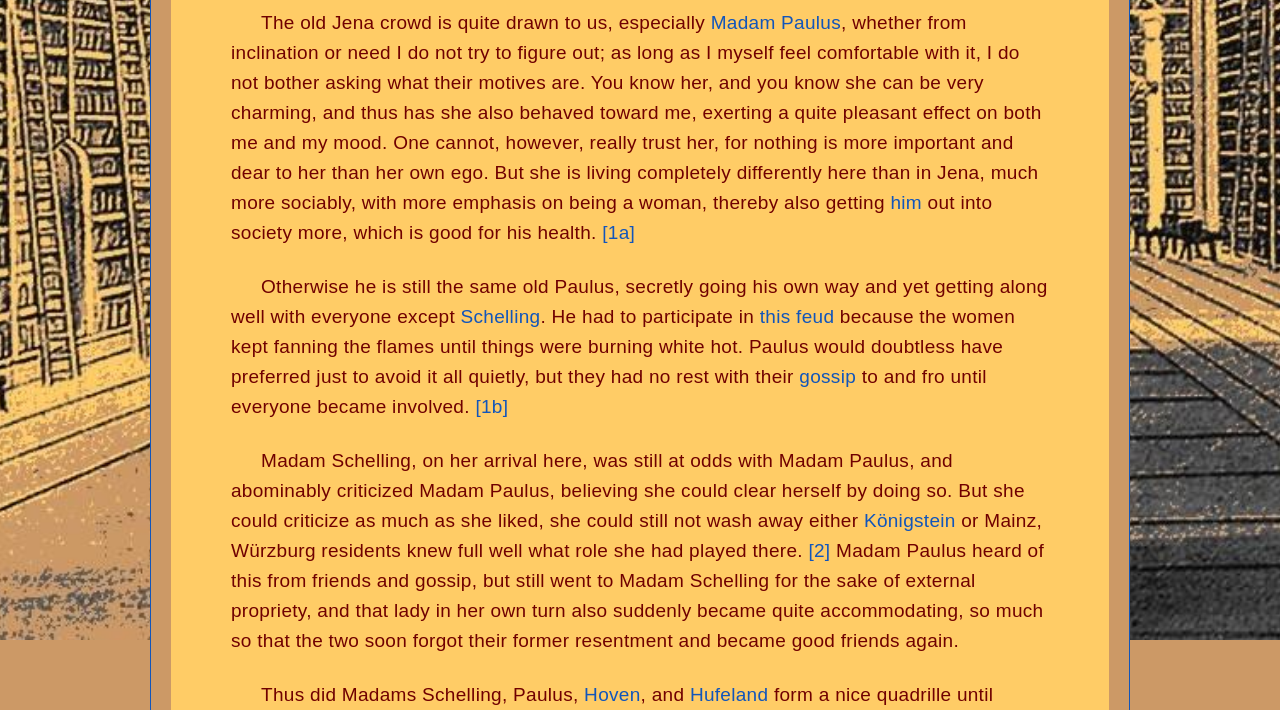Based on the element description: "this feud", identify the UI element and provide its bounding box coordinates. Use four float numbers between 0 and 1, [left, top, right, bottom].

[0.594, 0.431, 0.652, 0.46]